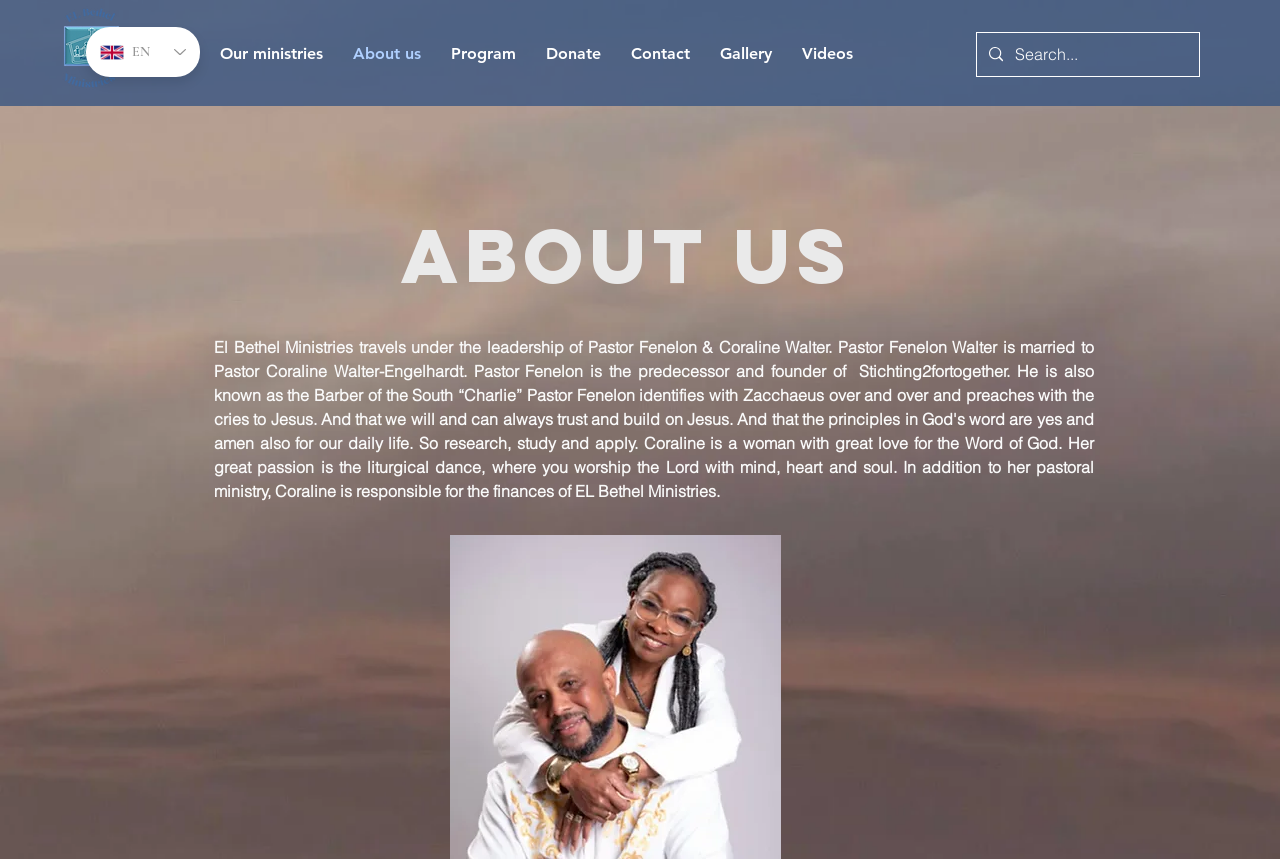Please respond to the question using a single word or phrase:
How many navigation links are there?

8